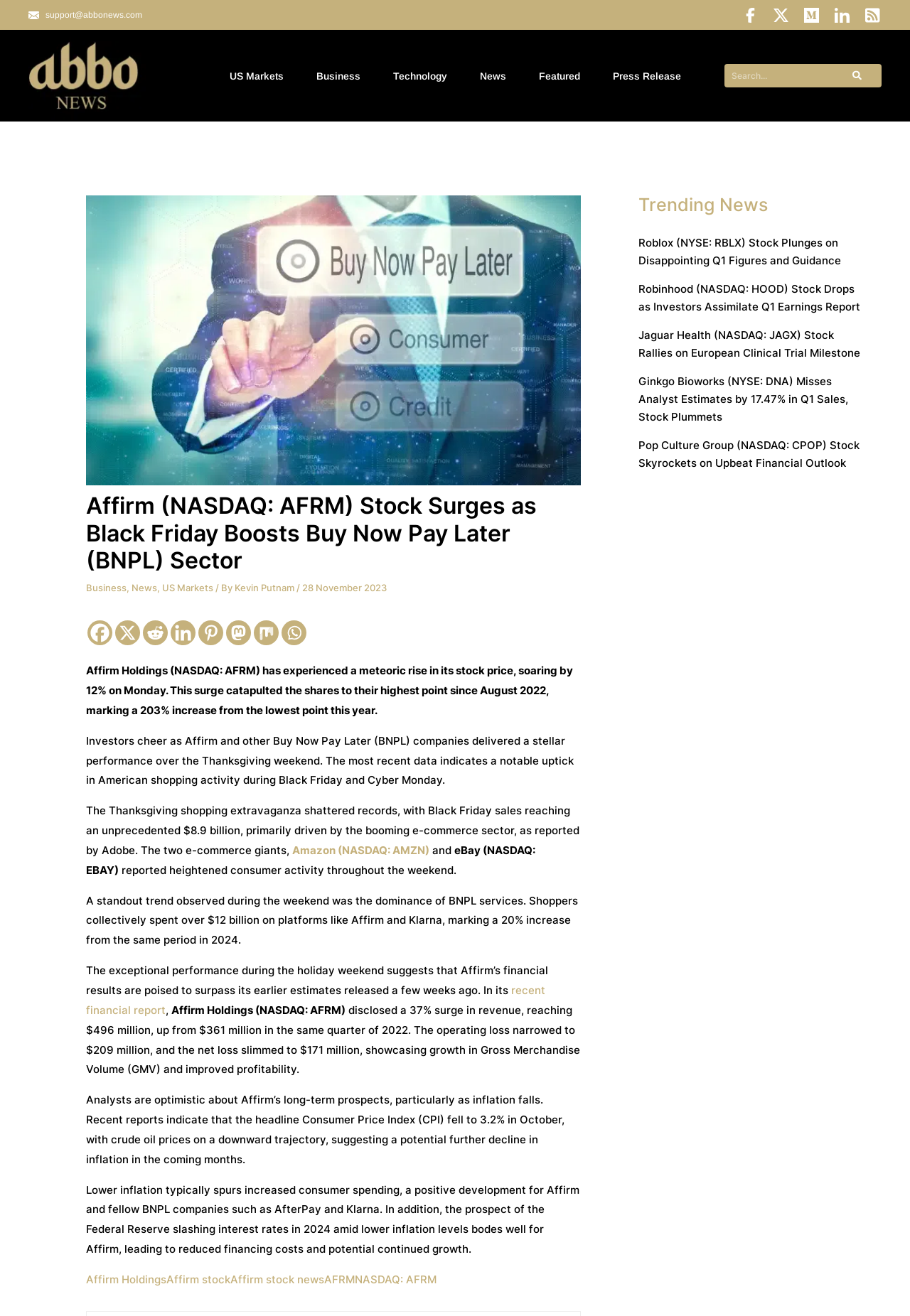Extract the bounding box coordinates of the UI element described: "support@abbonews.com". Provide the coordinates in the format [left, top, right, bottom] with values ranging from 0 to 1.

[0.031, 0.007, 0.156, 0.015]